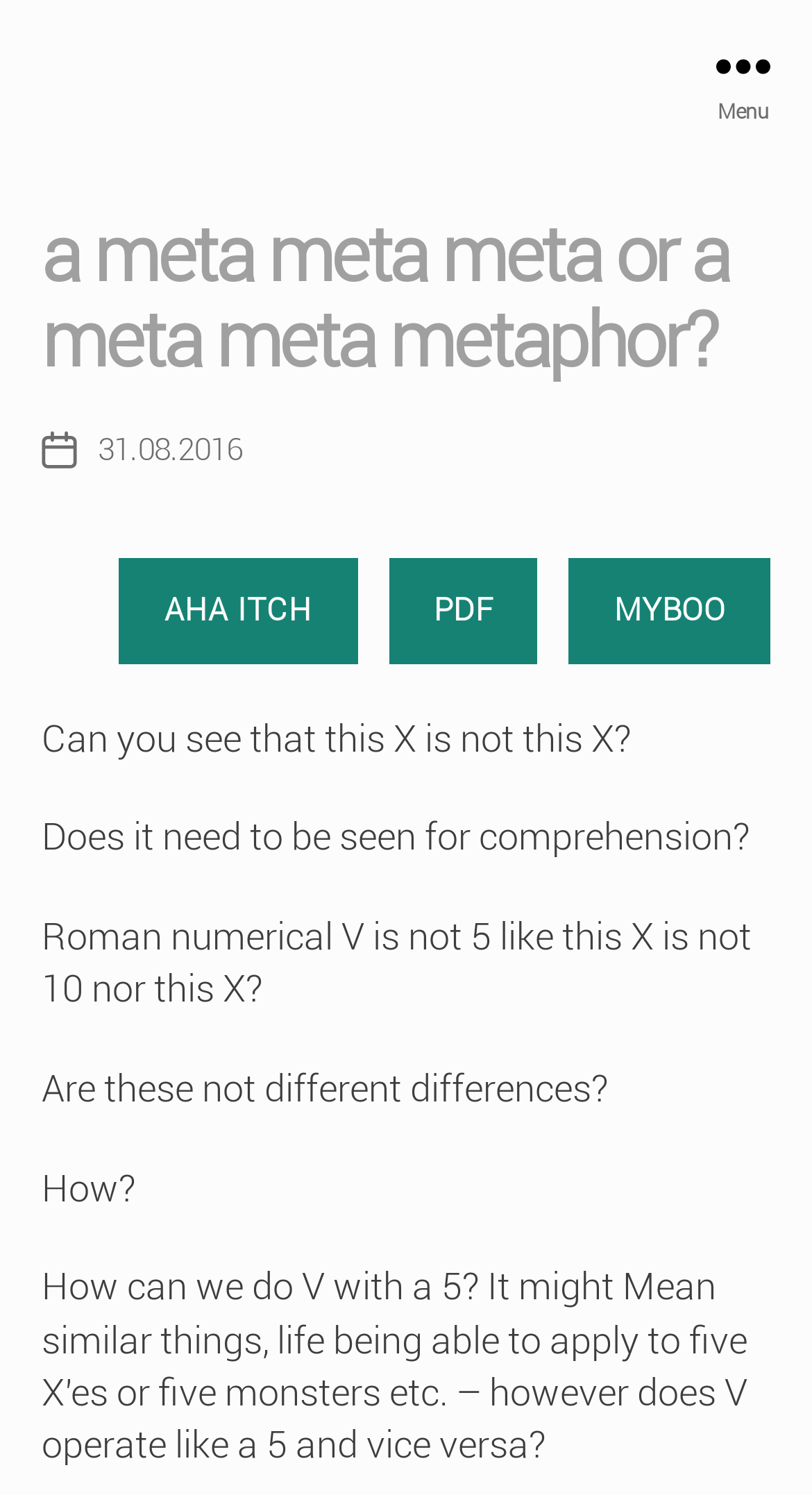Return the bounding box coordinates of the UI element that corresponds to this description: "31.08.2016". The coordinates must be given as four float numbers in the range of 0 and 1, [left, top, right, bottom].

[0.121, 0.288, 0.299, 0.313]